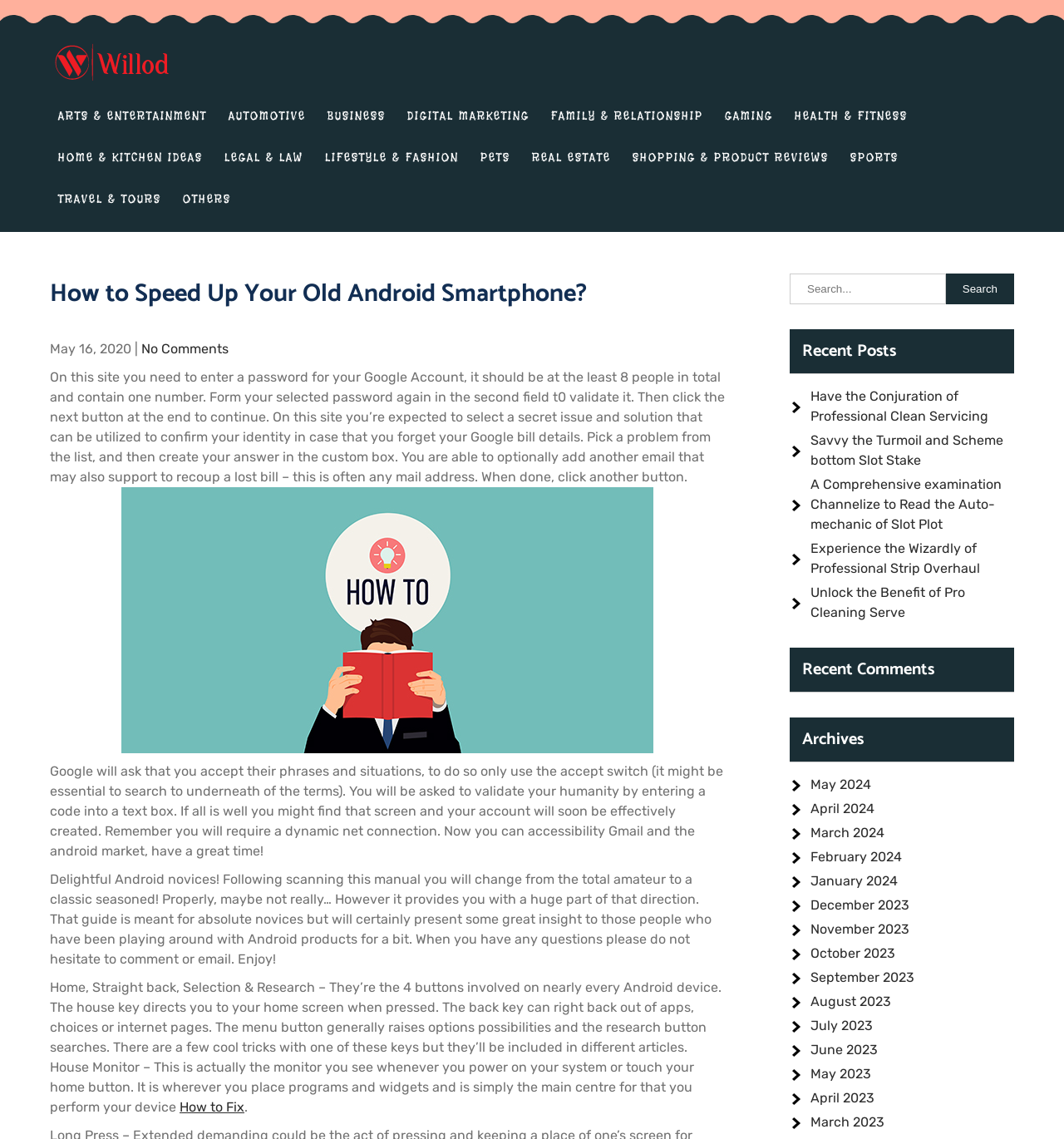Identify the coordinates of the bounding box for the element that must be clicked to accomplish the instruction: "Check the 'Recent Posts'".

[0.742, 0.289, 0.953, 0.328]